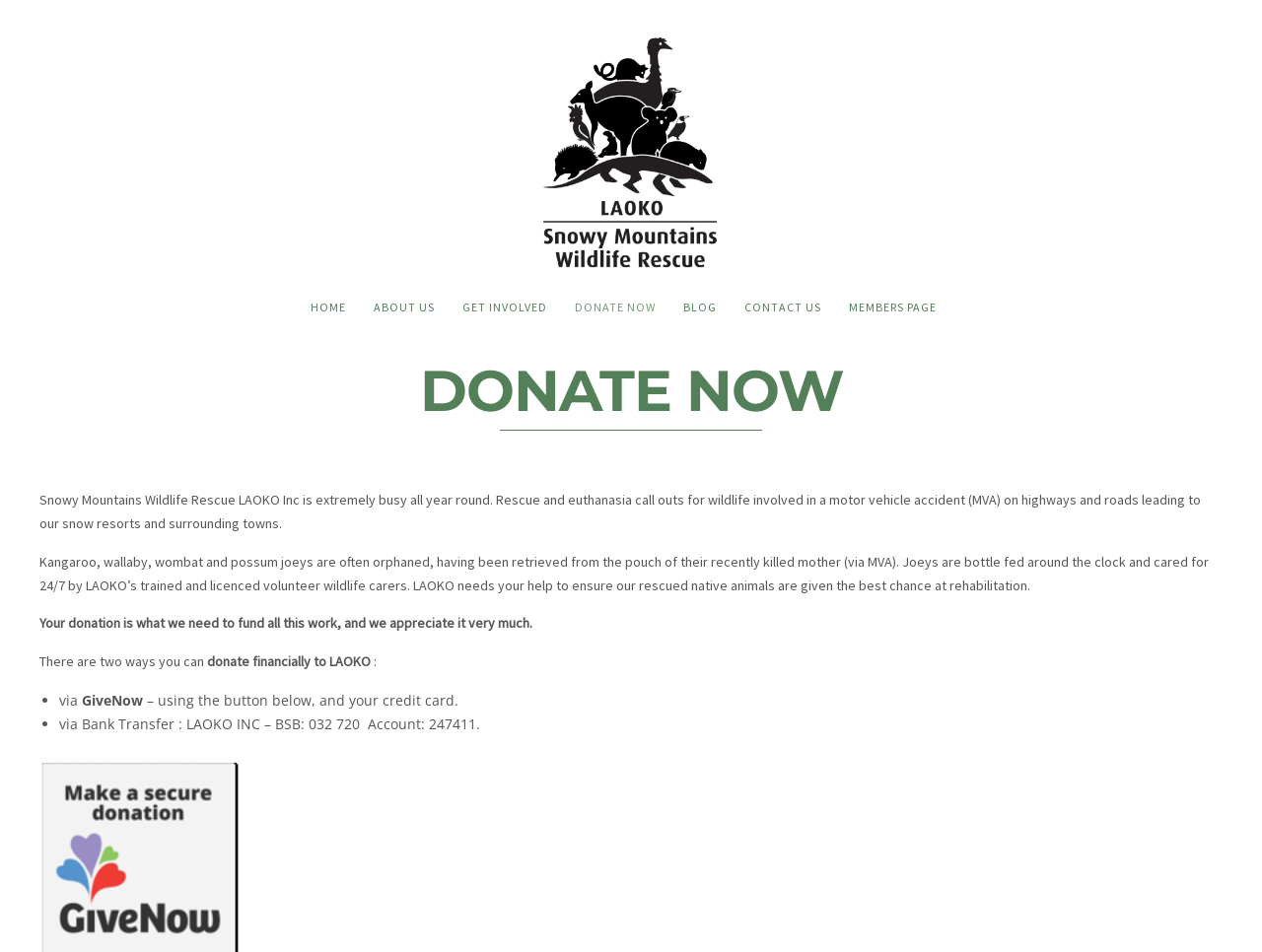What is the role of LAOKO’s trained and licenced volunteer wildlife carers?
From the details in the image, answer the question comprehensively.

According to the webpage, LAOKO’s trained and licenced volunteer wildlife carers are responsible for caring for joeys 24/7, which includes bottle-feeding them around the clock.